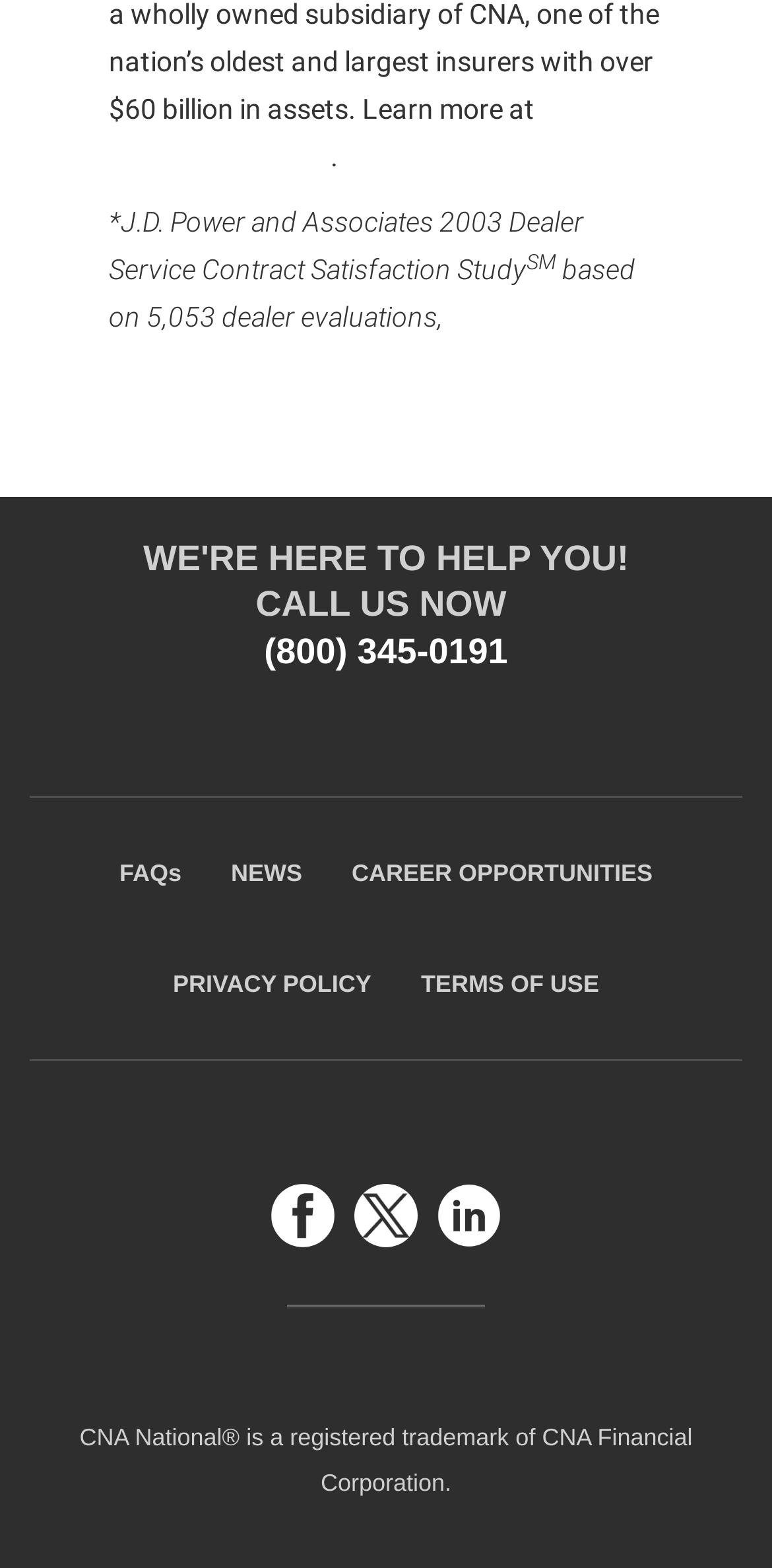What is the trademark information at the bottom?
Using the picture, provide a one-word or short phrase answer.

CNA National is a registered trademark of CNA Financial Corporation